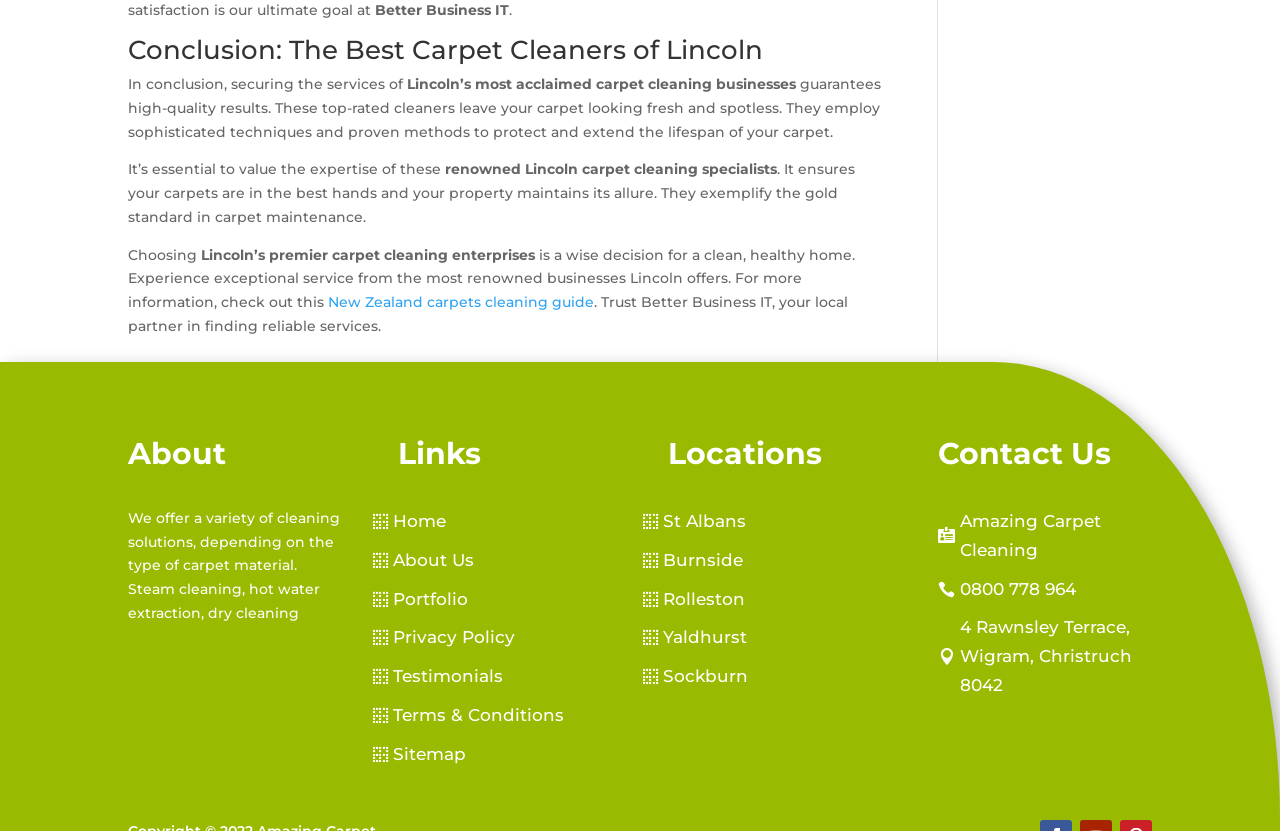Provide the bounding box coordinates for the UI element described in this sentence: "Sitemap". The coordinates should be four float values between 0 and 1, i.e., [left, top, right, bottom].

[0.291, 0.891, 0.364, 0.925]